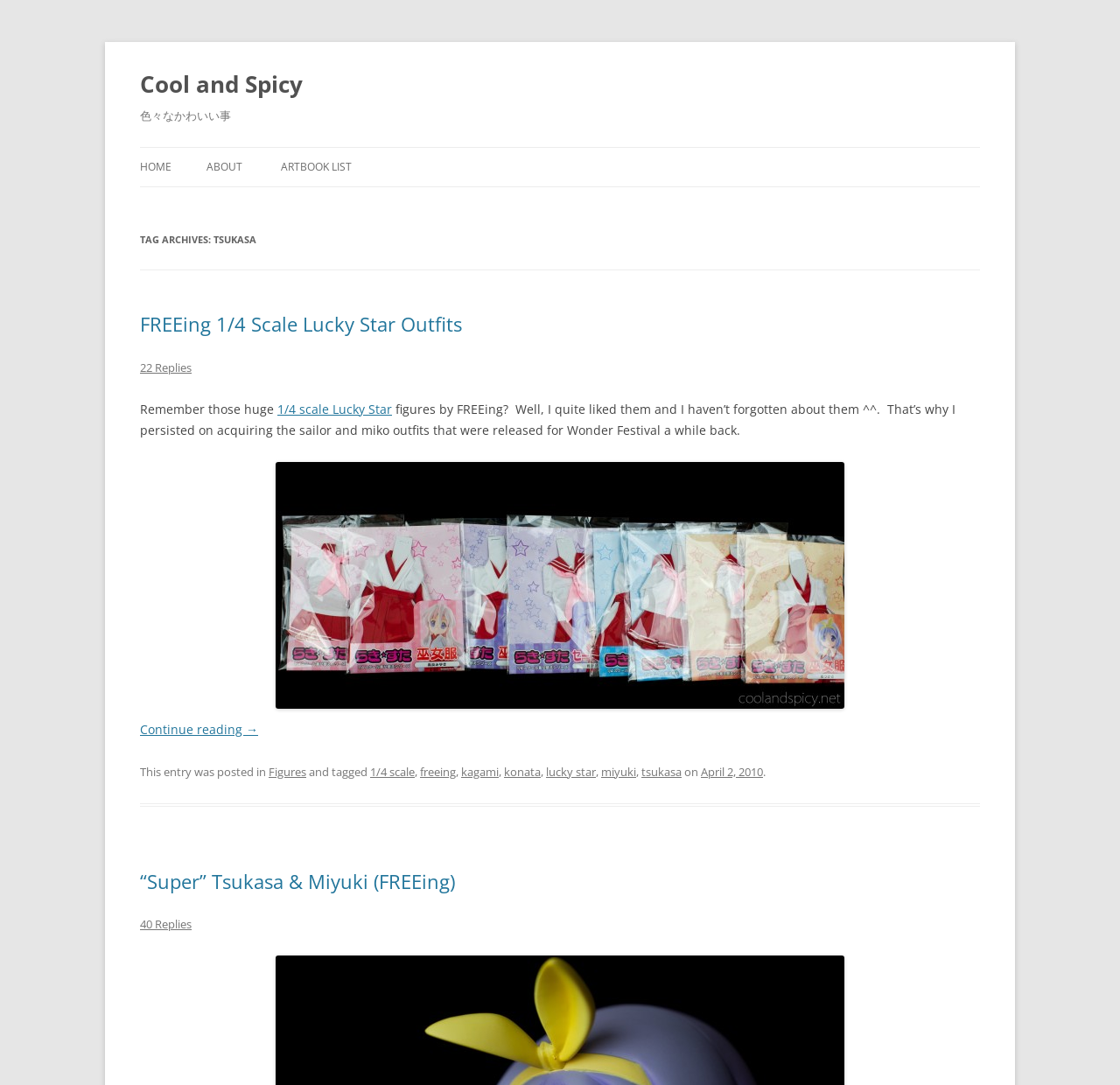Examine the image carefully and respond to the question with a detailed answer: 
How many replies are there for the second article?

The number of replies for the second article is 40 which is mentioned in the link '40 Replies' below the heading '“Super” Tsukasa & Miyuki (FREEing)'.